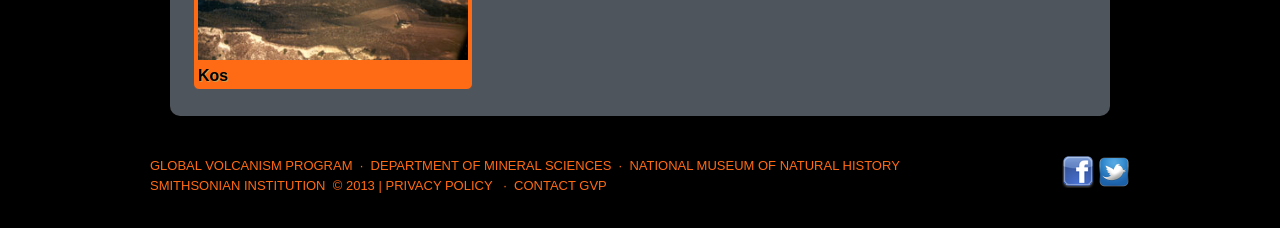Please specify the bounding box coordinates of the clickable section necessary to execute the following command: "Go to the NATIONAL MUSEUM OF NATURAL HISTORY".

[0.492, 0.691, 0.703, 0.757]